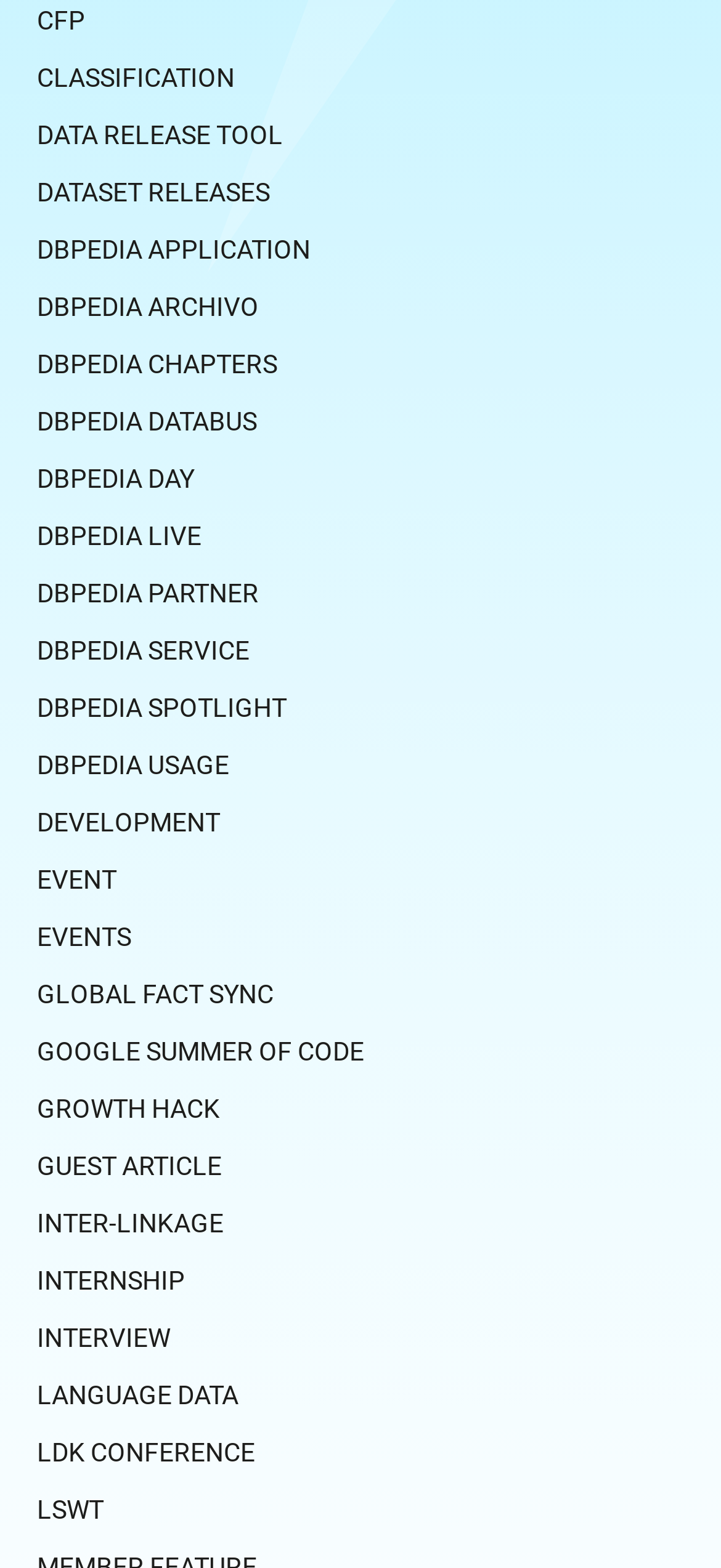Please find the bounding box coordinates of the element that you should click to achieve the following instruction: "visit DBPEDIA APPLICATION". The coordinates should be presented as four float numbers between 0 and 1: [left, top, right, bottom].

[0.051, 0.149, 0.431, 0.168]